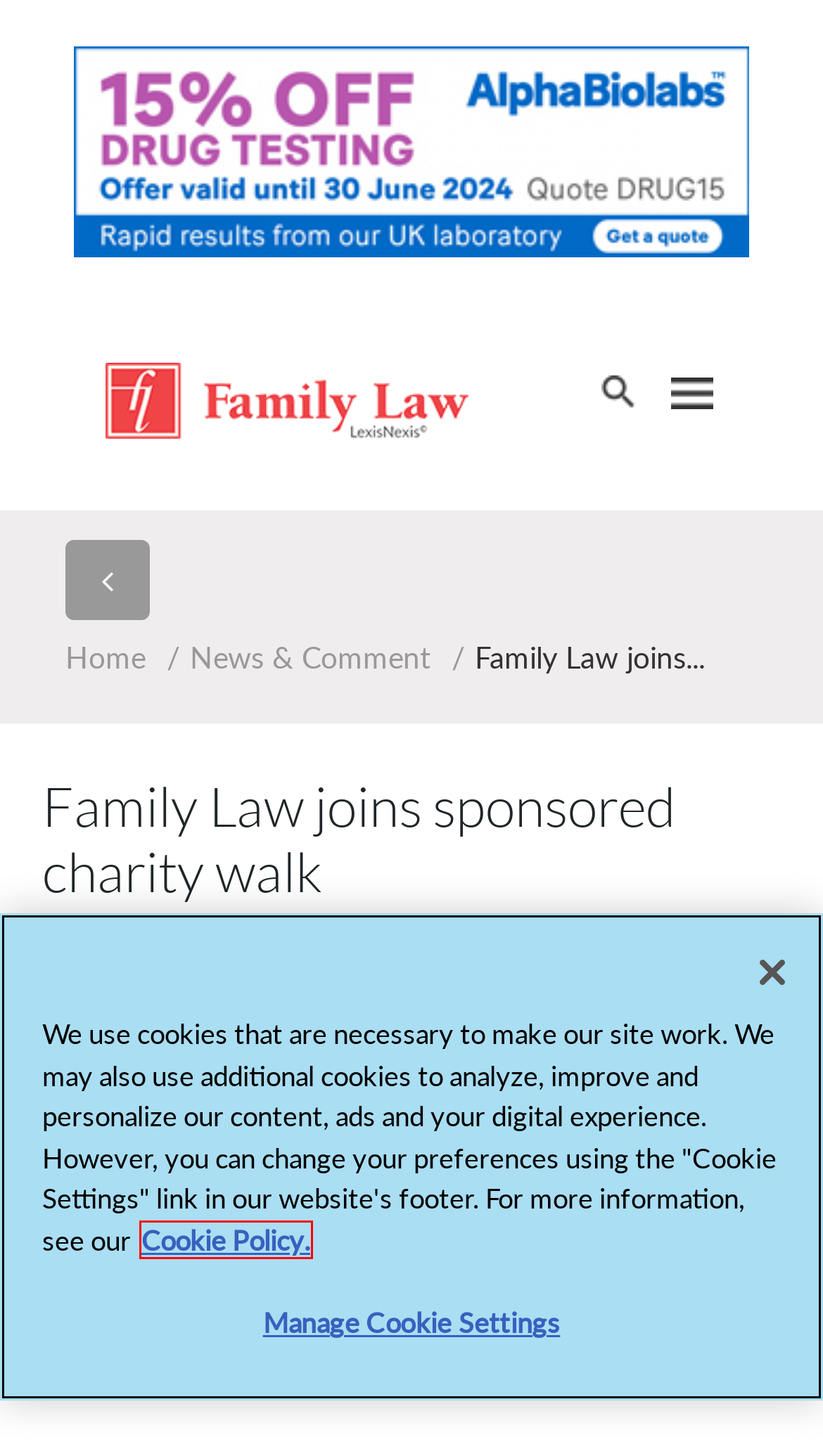Given a webpage screenshot with a UI element marked by a red bounding box, choose the description that best corresponds to the new webpage that will appear after clicking the element. The candidates are:
A. Privacy Policy | LexisNexis
B. Elizabeth Walsh is fundraising for London Legal Support Trust
C. LexisNexis | Legal and Professional Solutions and Products
D. AddToAny - Share
E. Terms and Conditions | LexisNexis UK
F. Family Law e-News
G. LexisNexis Cookie Notice
H. New Law Journal | The leading weekly legal magazine

G